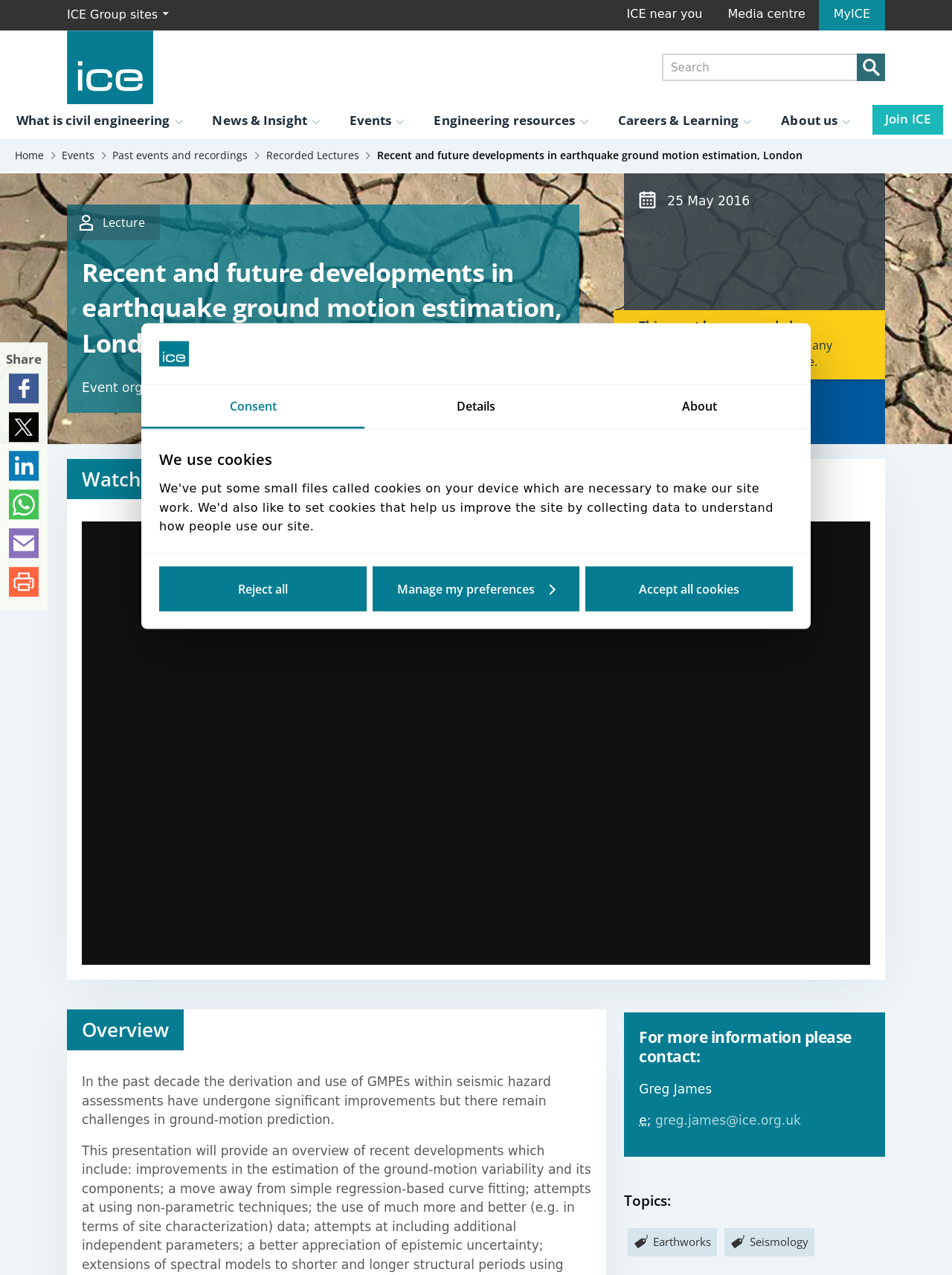Please mark the clickable region by giving the bounding box coordinates needed to complete this instruction: "Search for something".

[0.697, 0.047, 0.9, 0.058]